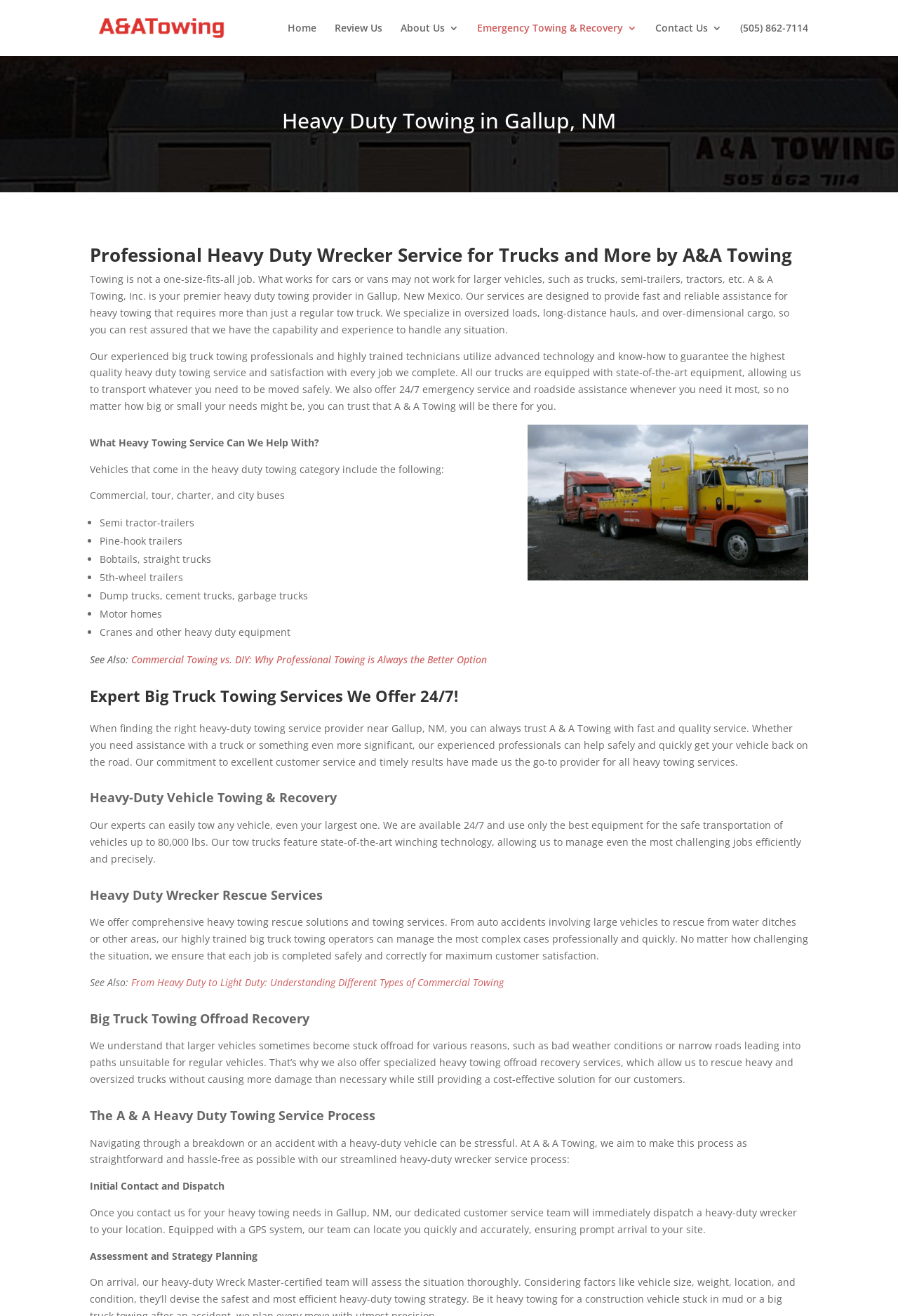Find and specify the bounding box coordinates that correspond to the clickable region for the instruction: "Read more about 'Commercial Towing vs. DIY: Why Professional Towing is Always the Better Option'".

[0.146, 0.496, 0.542, 0.506]